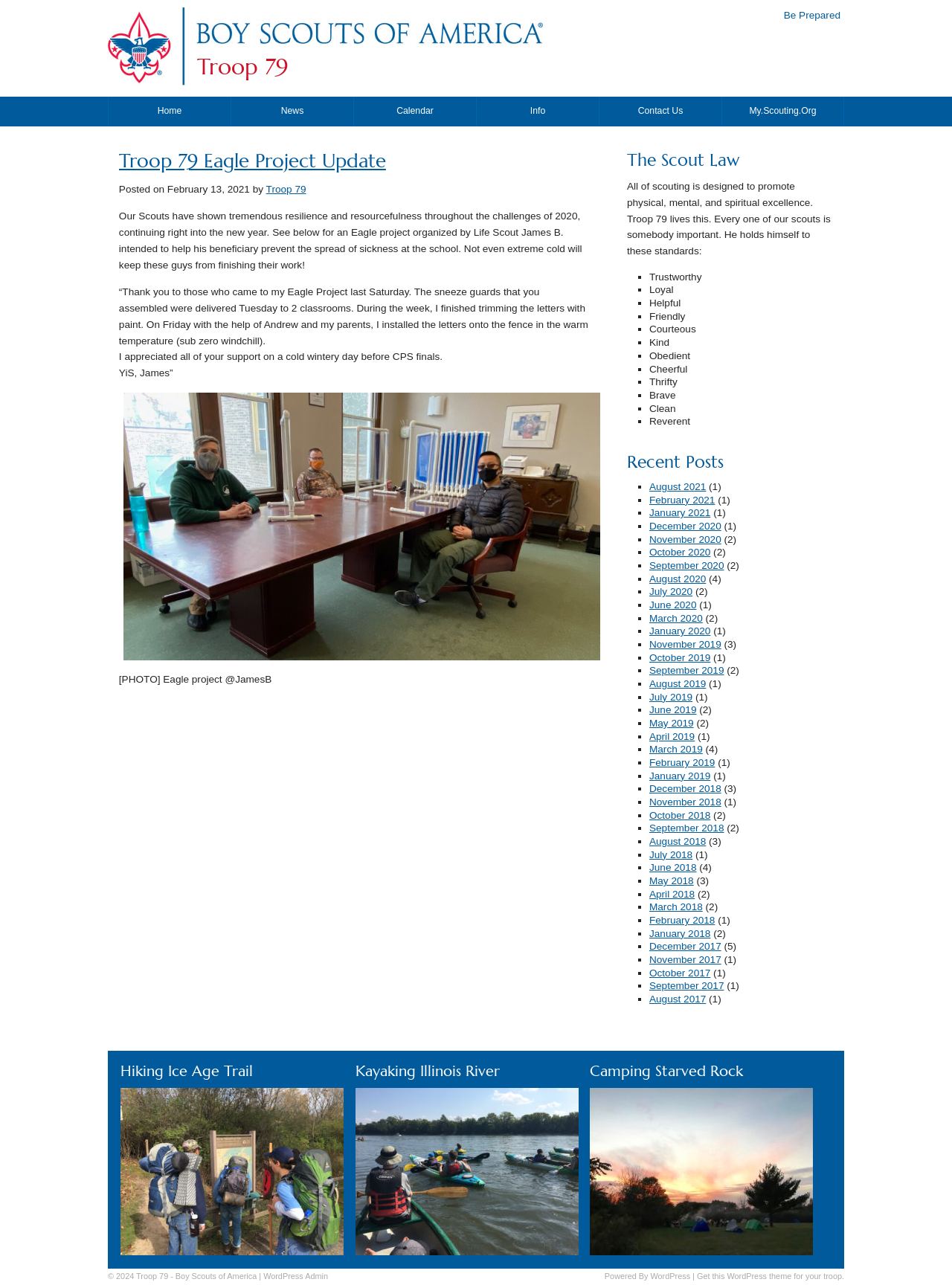Please determine the bounding box coordinates of the area that needs to be clicked to complete this task: 'Read the 'Scout Law''. The coordinates must be four float numbers between 0 and 1, formatted as [left, top, right, bottom].

[0.659, 0.116, 0.875, 0.133]